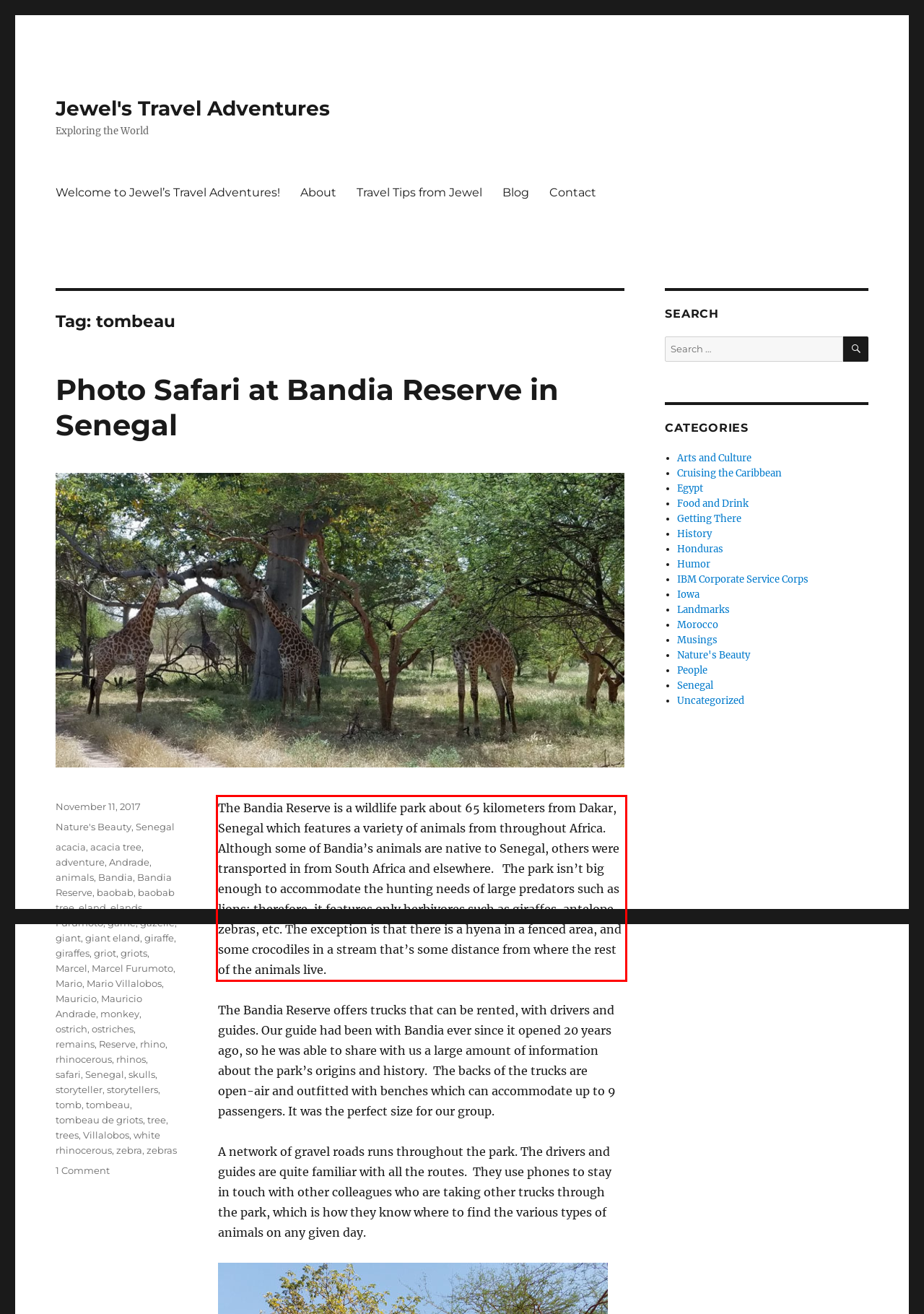You are looking at a screenshot of a webpage with a red rectangle bounding box. Use OCR to identify and extract the text content found inside this red bounding box.

The Bandia Reserve is a wildlife park about 65 kilometers from Dakar, Senegal which features a variety of animals from throughout Africa. Although some of Bandia’s animals are native to Senegal, others were transported in from South Africa and elsewhere. The park isn’t big enough to accommodate the hunting needs of large predators such as lions; therefore, it features only herbivores such as giraffes, antelope, zebras, etc. The exception is that there is a hyena in a fenced area, and some crocodiles in a stream that’s some distance from where the rest of the animals live.